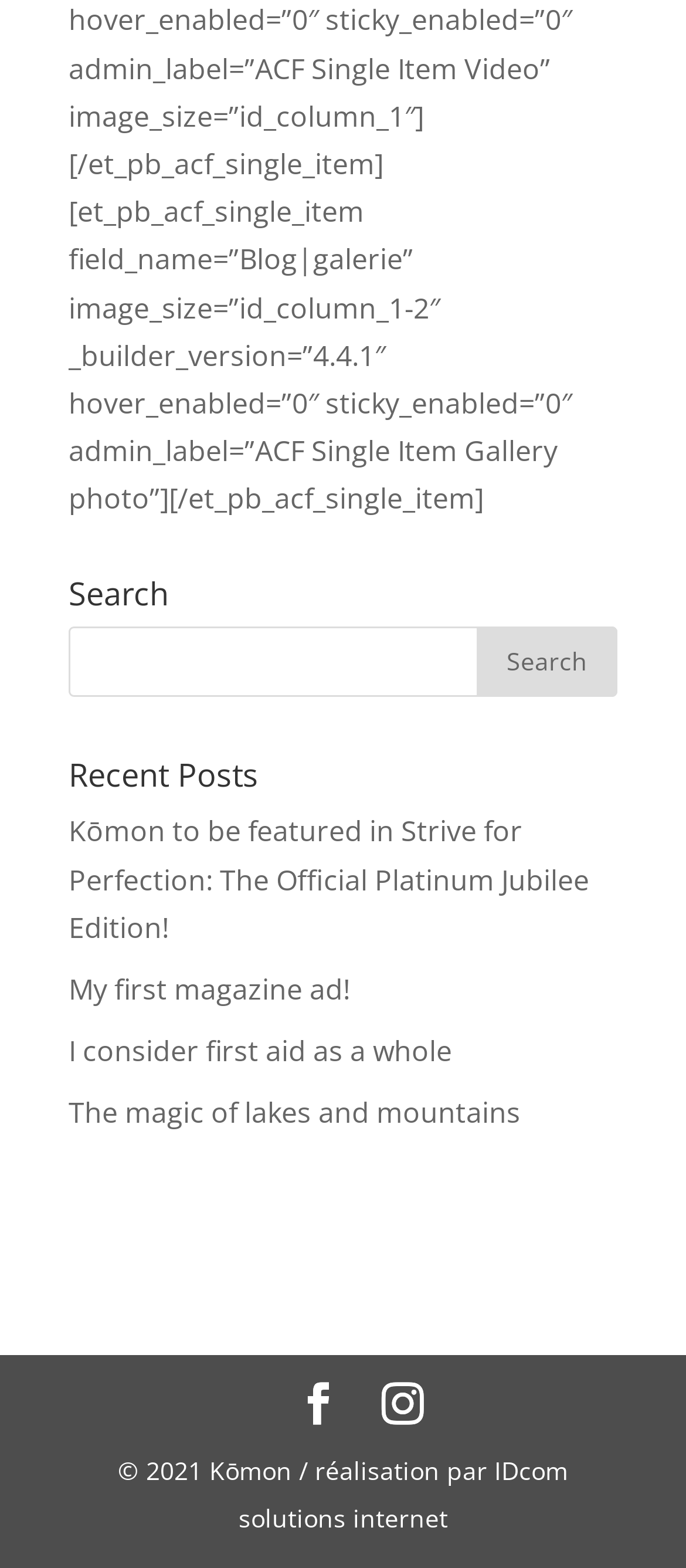Identify the bounding box coordinates of the clickable section necessary to follow the following instruction: "Search for something". The coordinates should be presented as four float numbers from 0 to 1, i.e., [left, top, right, bottom].

[0.1, 0.399, 0.9, 0.444]